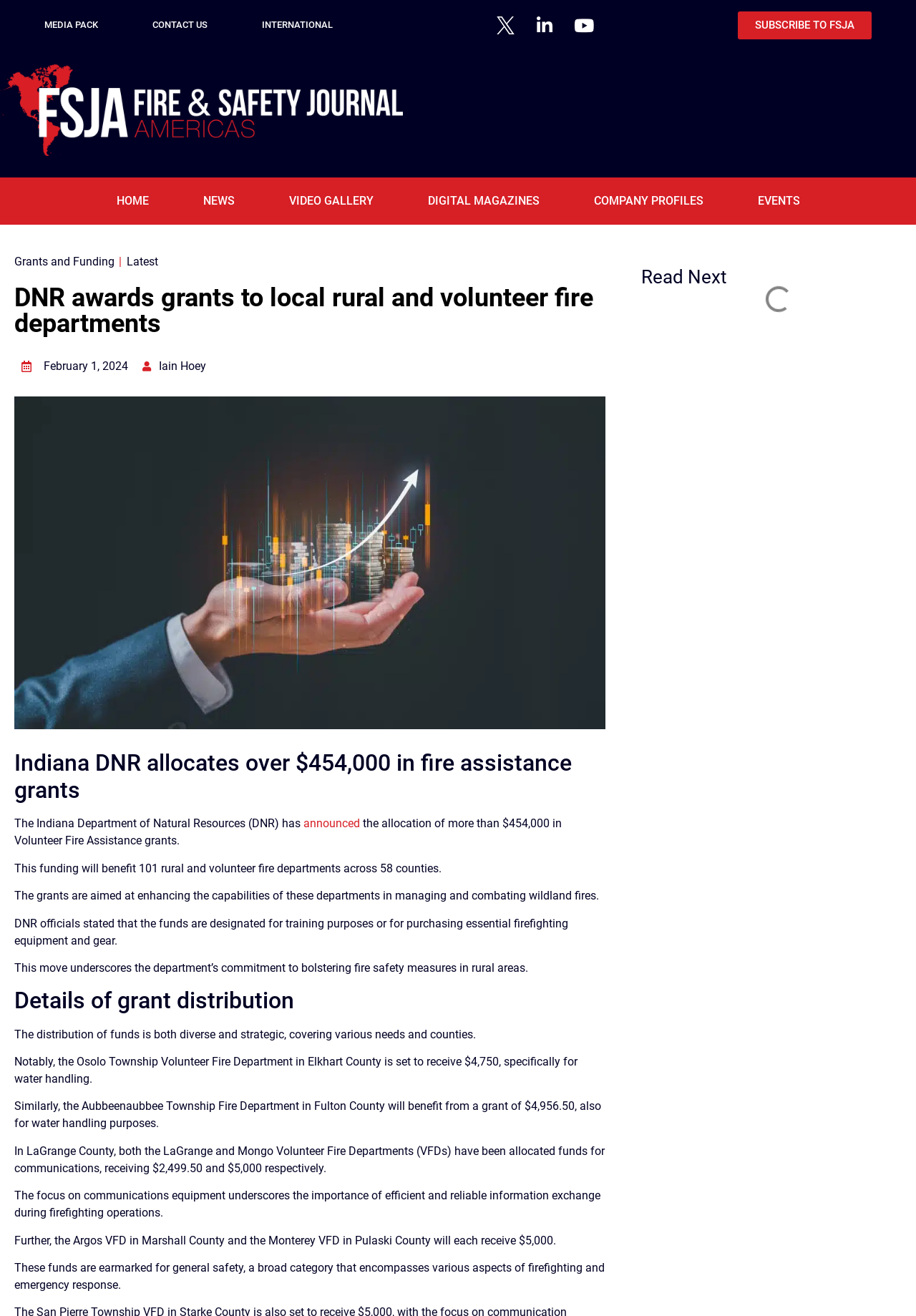What is the focus of the grants for firefighting operations?
Please provide a single word or phrase in response based on the screenshot.

efficient and reliable information exchange